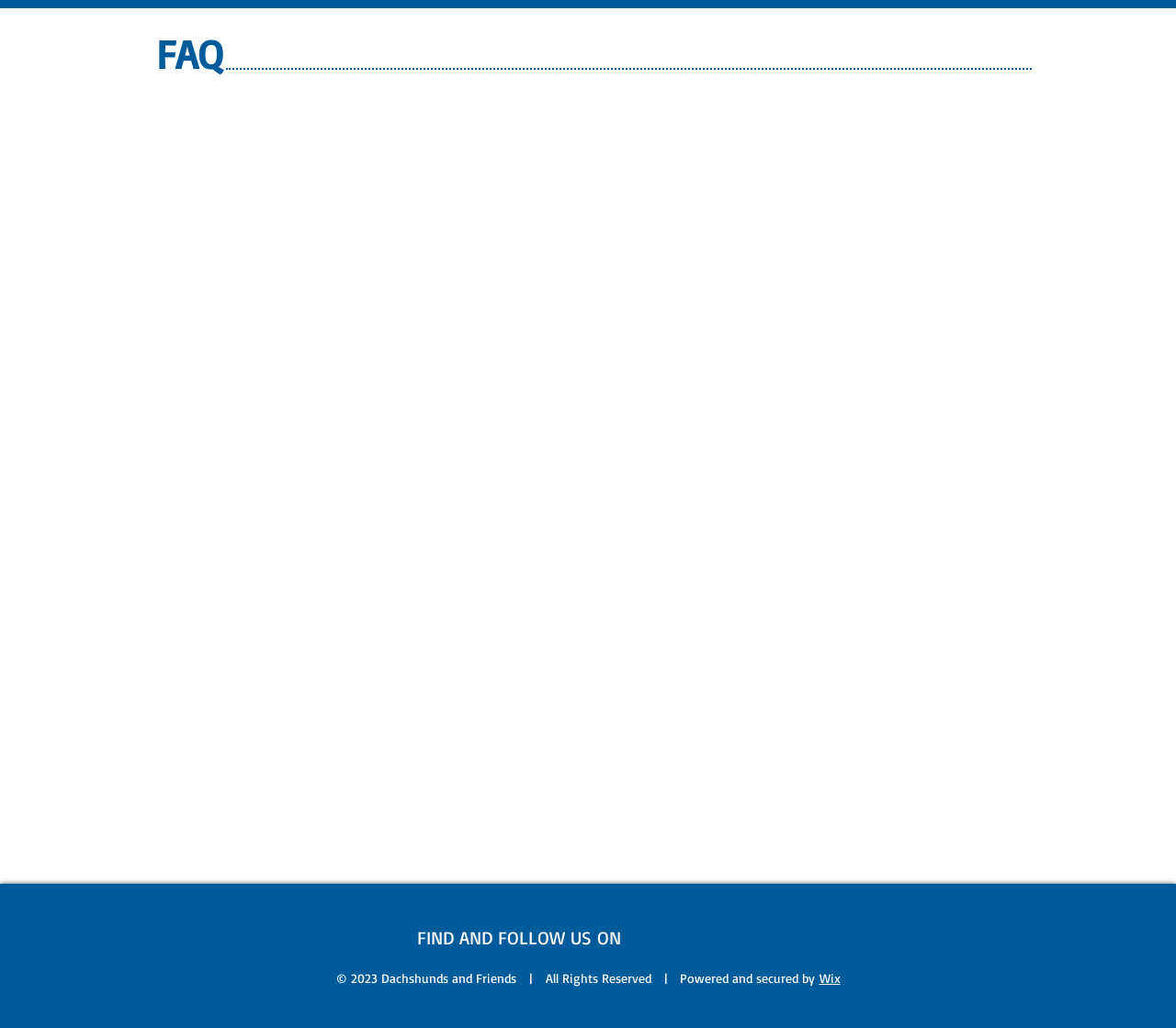Who powers and secures the website?
Answer the question with a detailed and thorough explanation.

The website is powered and secured by Wix, as indicated by the link 'Wix' at the bottom of the page, which is part of the copyright information.